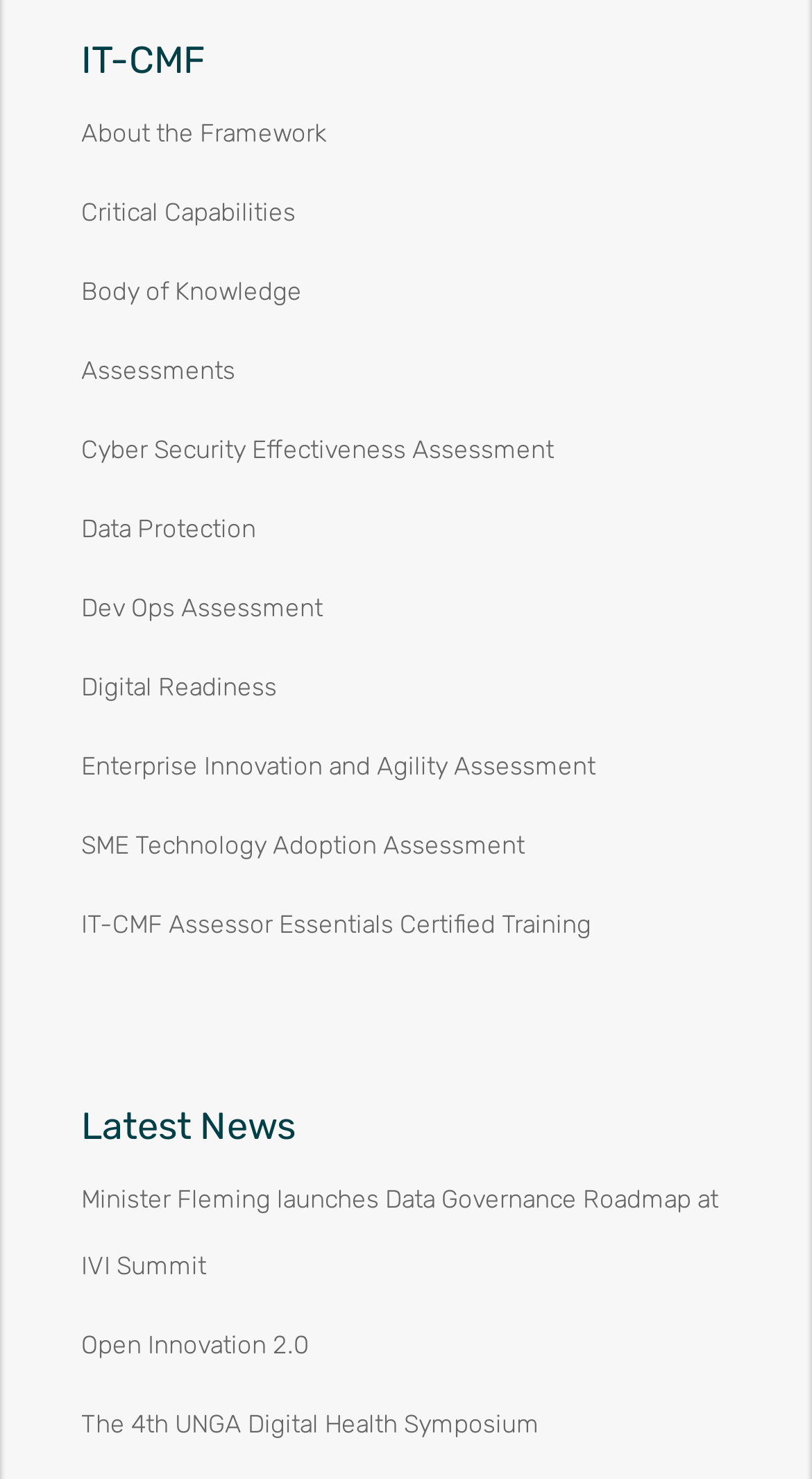Identify the bounding box coordinates for the element that needs to be clicked to fulfill this instruction: "Discover the IT-CMF Assessor Essentials Certified Training". Provide the coordinates in the format of four float numbers between 0 and 1: [left, top, right, bottom].

[0.1, 0.615, 0.728, 0.635]